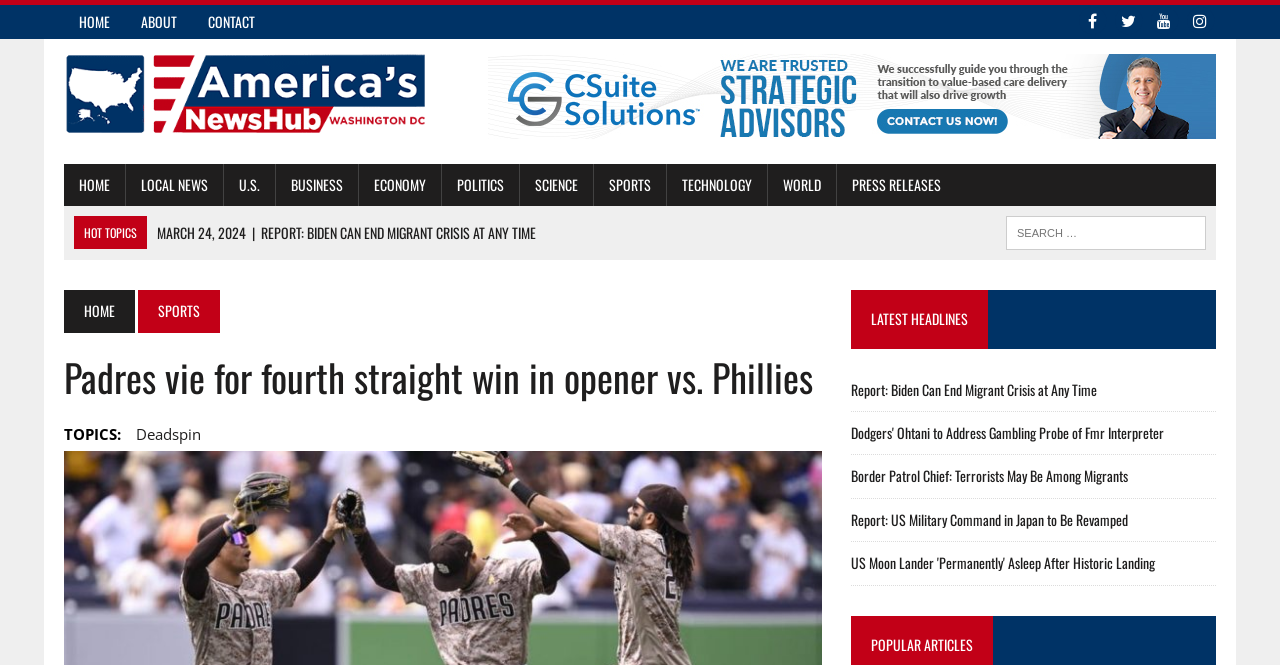Locate the bounding box coordinates of the area to click to fulfill this instruction: "Click on the HOME link". The bounding box should be presented as four float numbers between 0 and 1, in the order [left, top, right, bottom].

[0.05, 0.008, 0.098, 0.059]